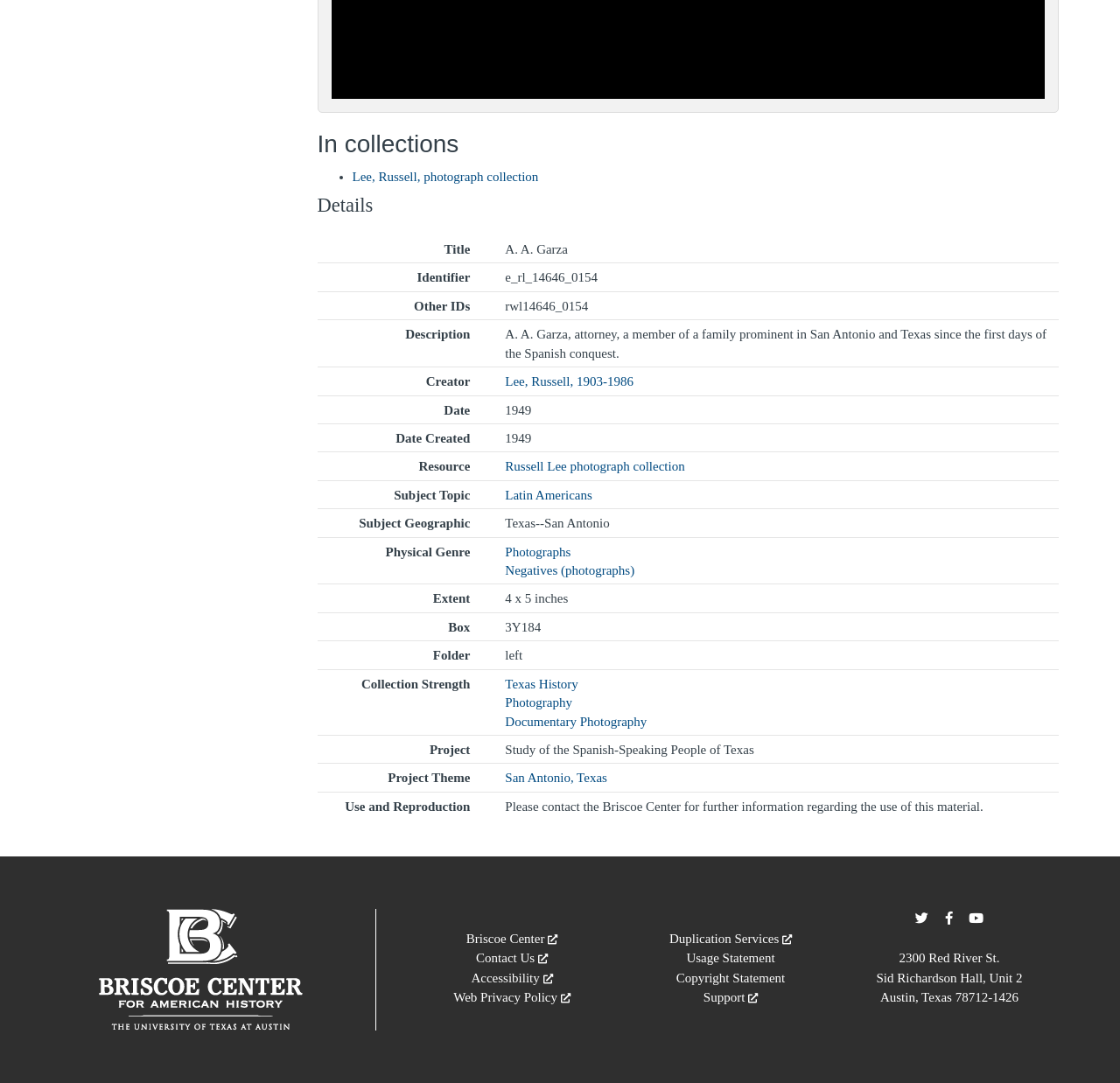Highlight the bounding box of the UI element that corresponds to this description: "Accessibility".

[0.421, 0.896, 0.493, 0.909]